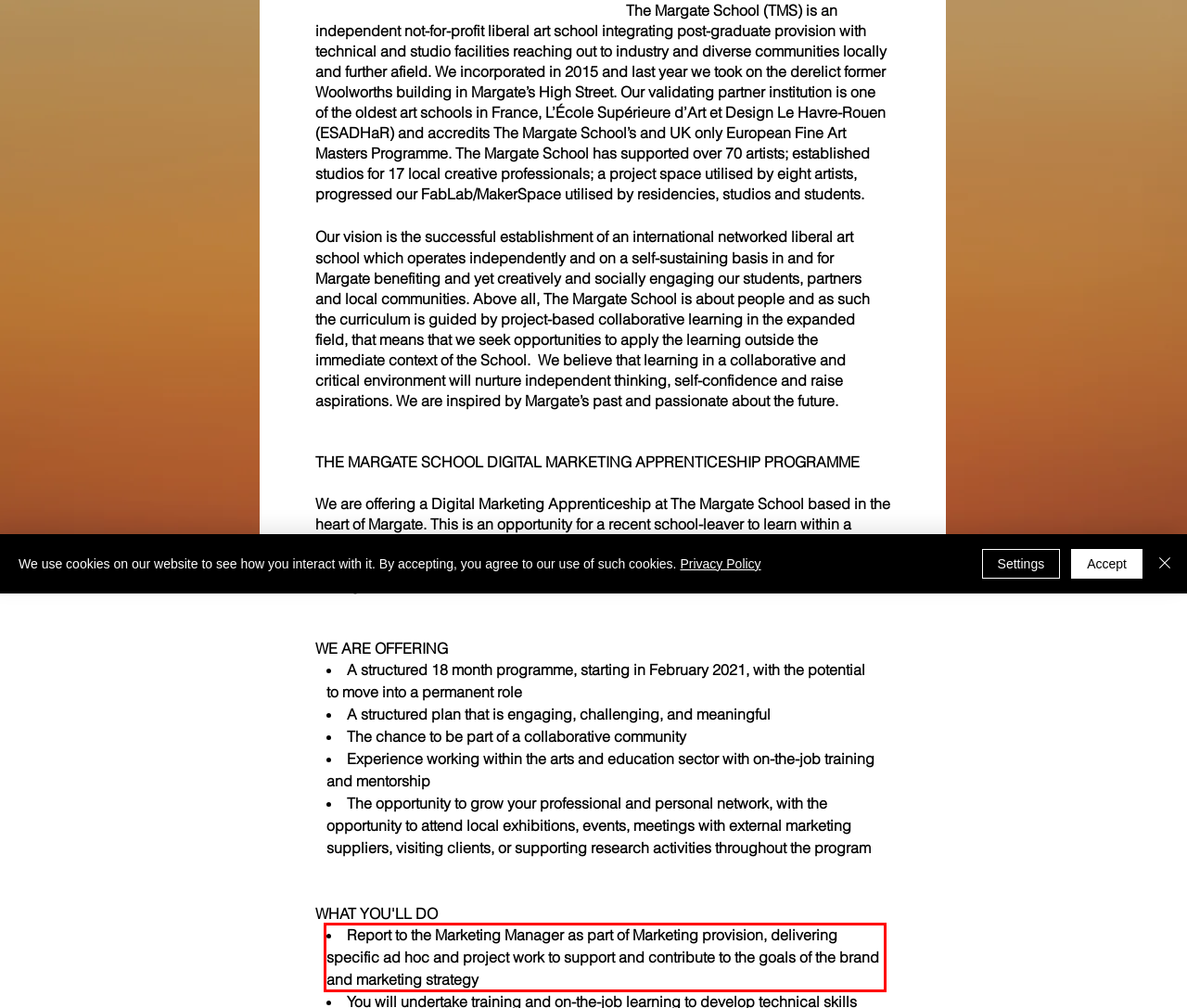Given a webpage screenshot with a red bounding box, perform OCR to read and deliver the text enclosed by the red bounding box.

Report to the Marketing Manager as part of Marketing provision, delivering specific ad hoc and project work to support and contribute to the goals of the brand and marketing strategy